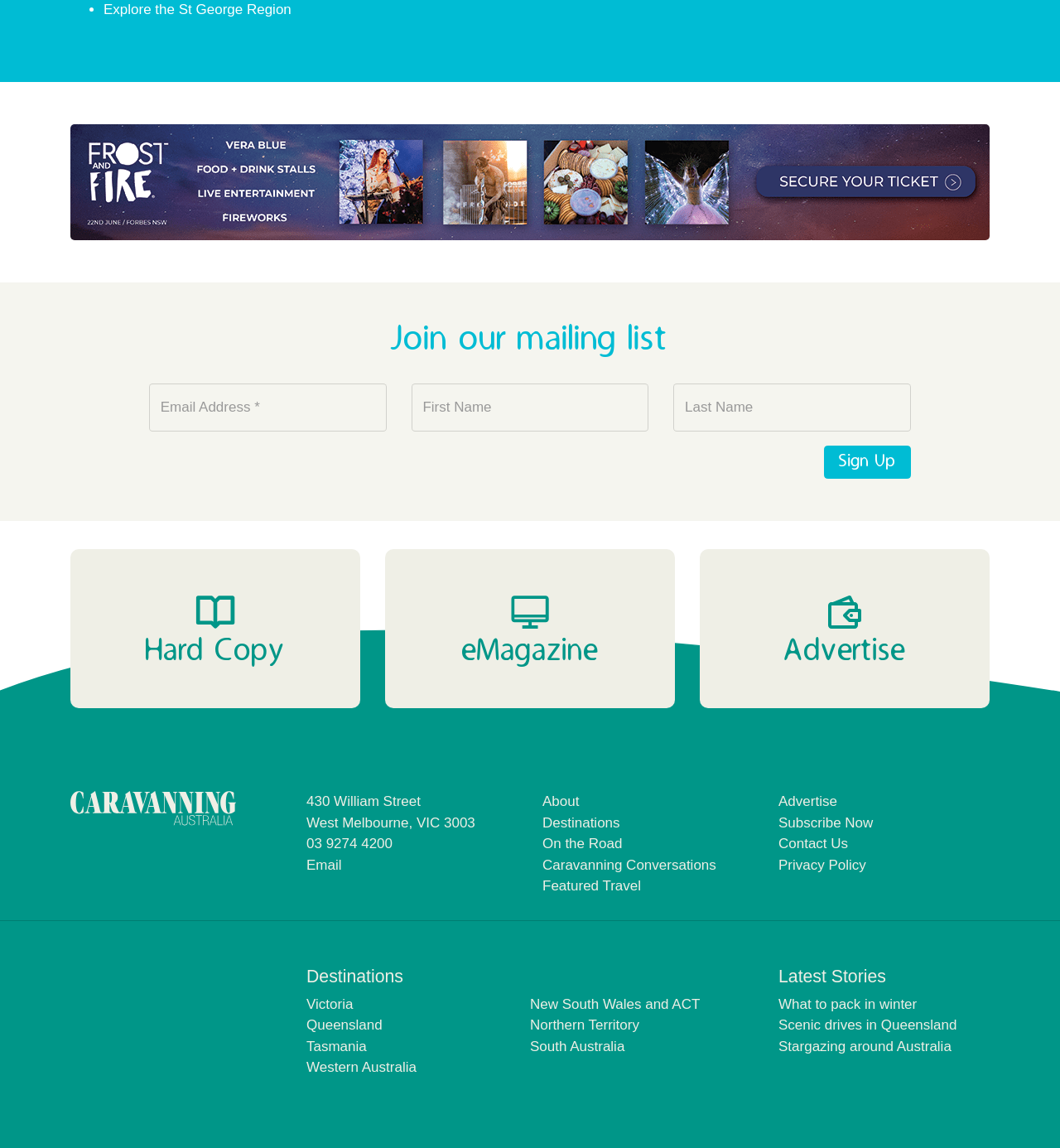Identify the bounding box coordinates for the UI element described by the following text: "Featured Travel". Provide the coordinates as four float numbers between 0 and 1, in the format [left, top, right, bottom].

[0.512, 0.765, 0.605, 0.779]